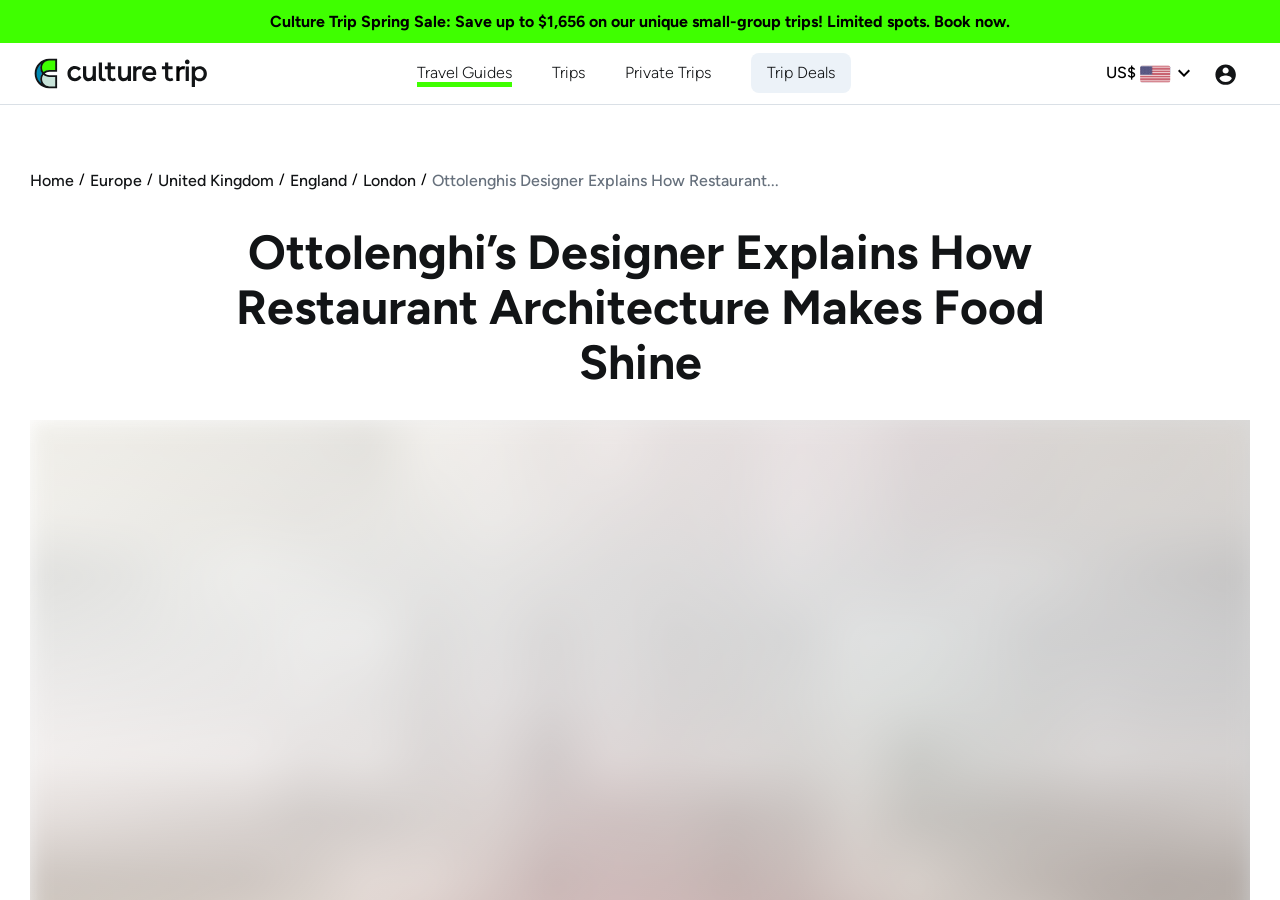Please identify the primary heading on the webpage and return its text.

Ottolenghi’s Designer Explains How Restaurant Architecture Makes Food Shine